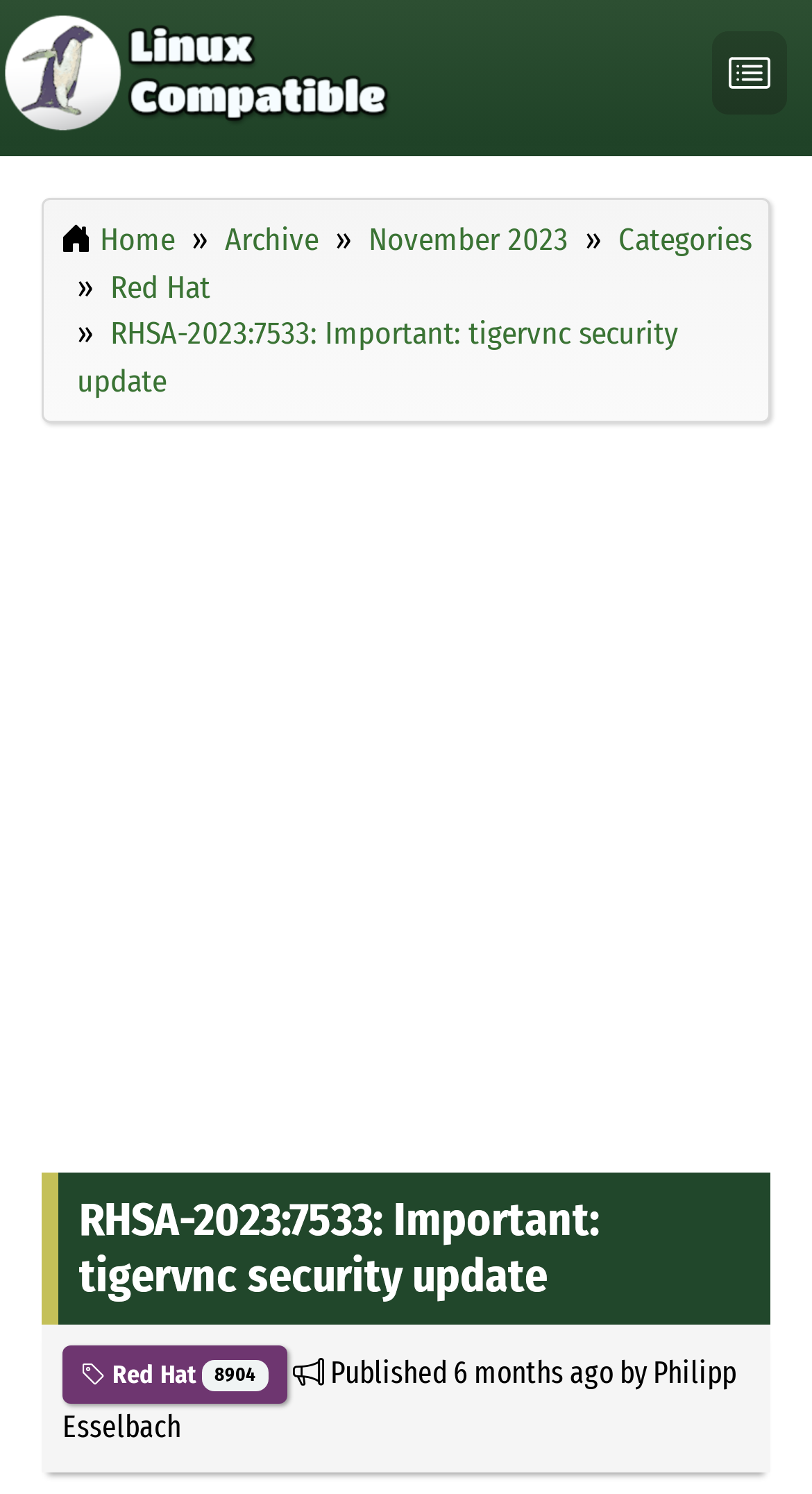Please respond in a single word or phrase: 
How many months ago was the update published?

6 months